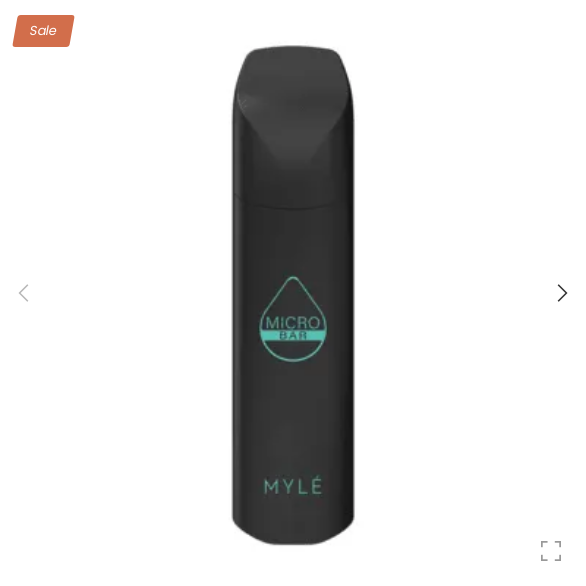What flavor does the vape provide?
Please provide a comprehensive answer based on the contents of the image.

The Myle Micro Bar Iced Mint is noted for delivering an icy mint flavor, providing a refreshing vaping experience for its users.